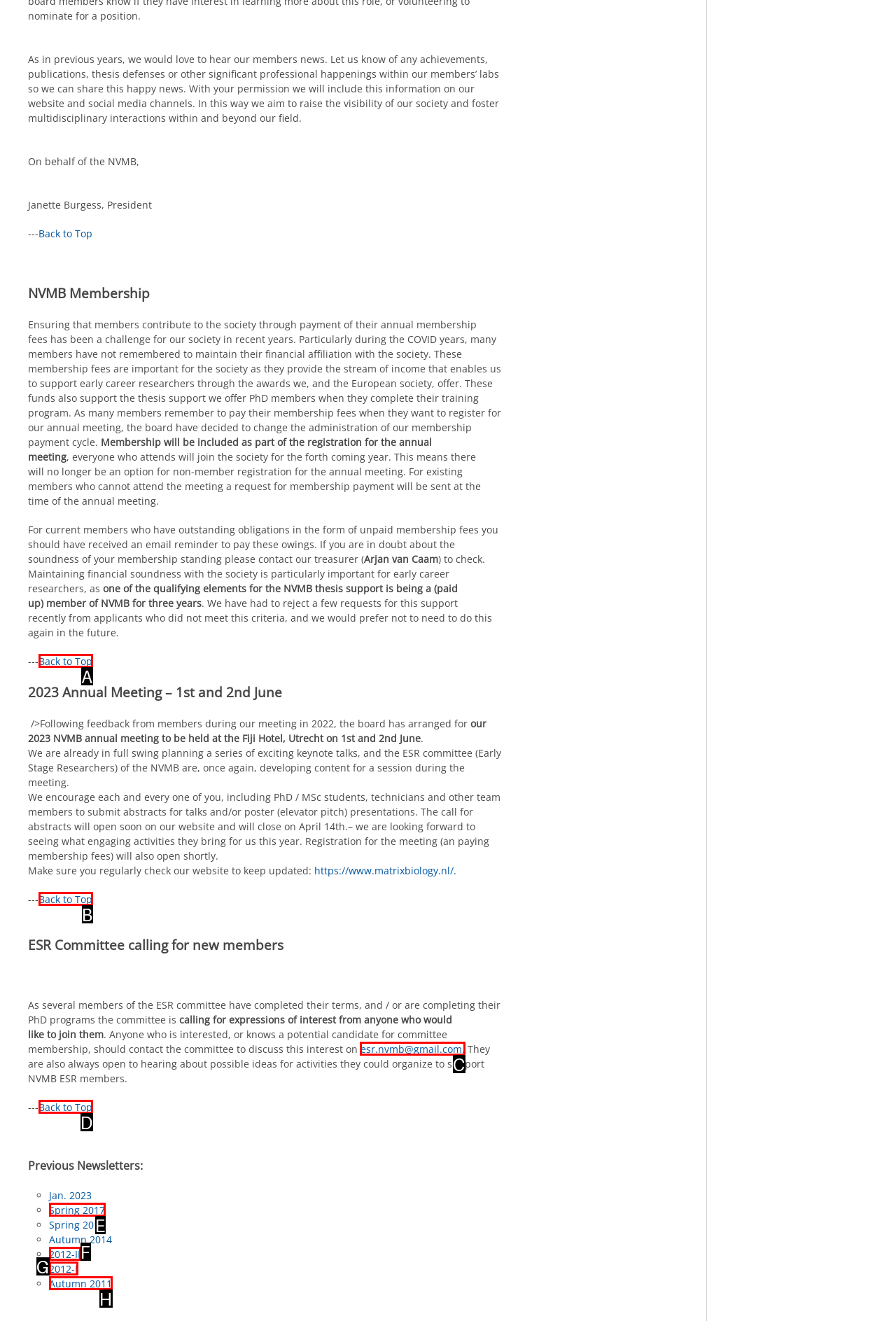Determine the letter of the element you should click to carry out the task: contact the ESR committee
Answer with the letter from the given choices.

C